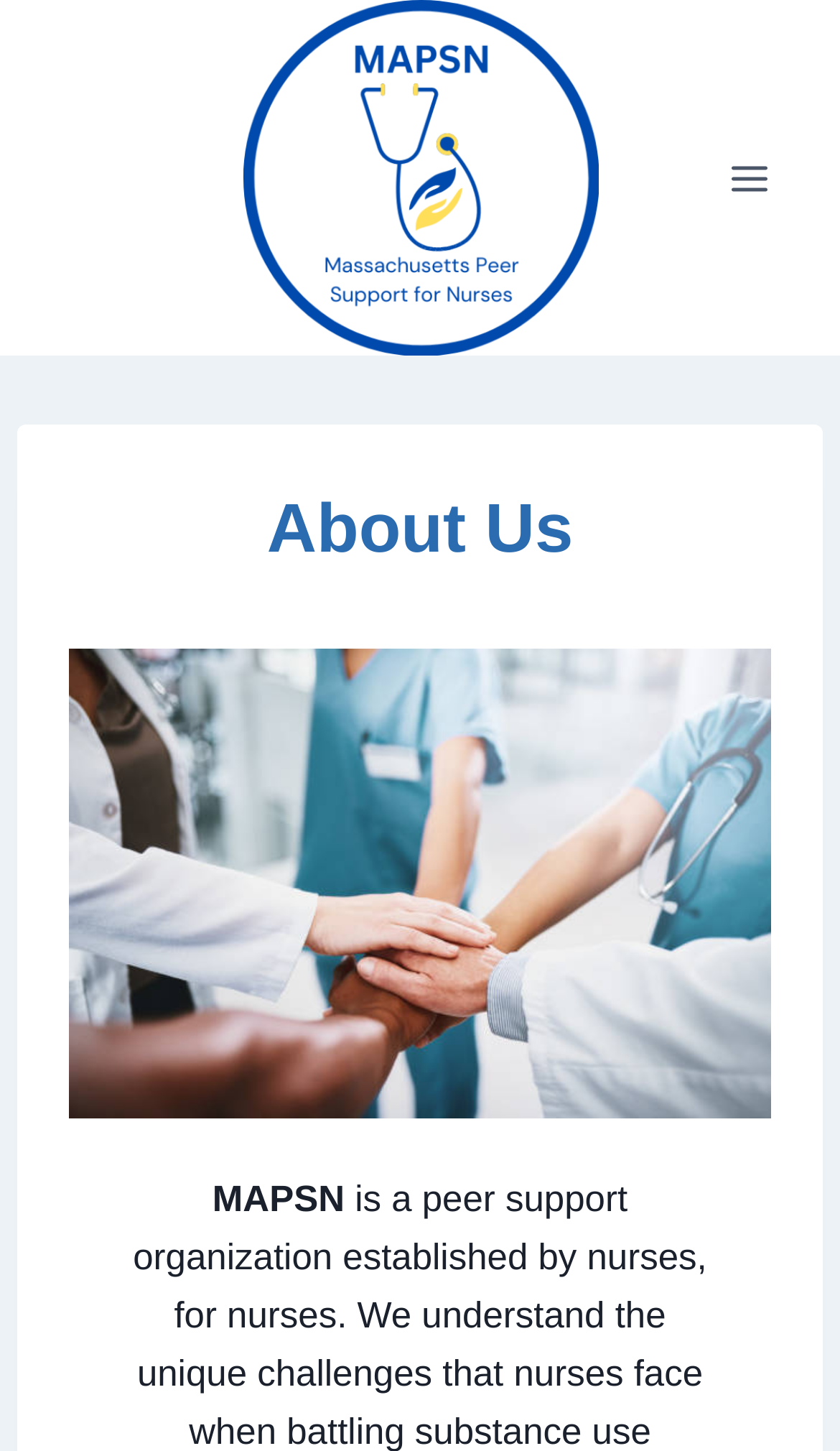How many images are on the page?
Answer the question with a single word or phrase, referring to the image.

1